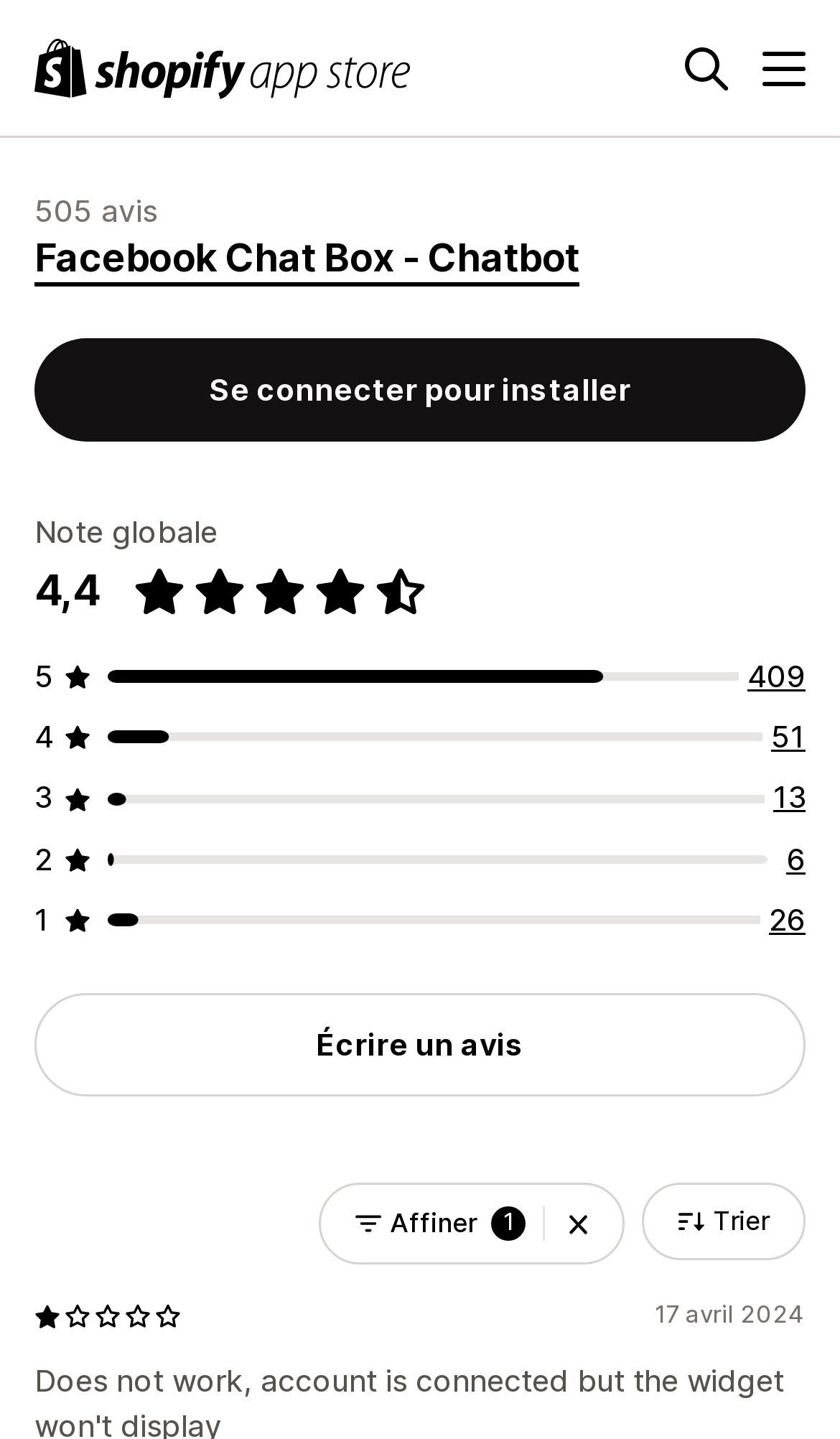Identify the primary heading of the webpage and provide its text.

Facebook Chat Box ‑ Chatbot
505 avis